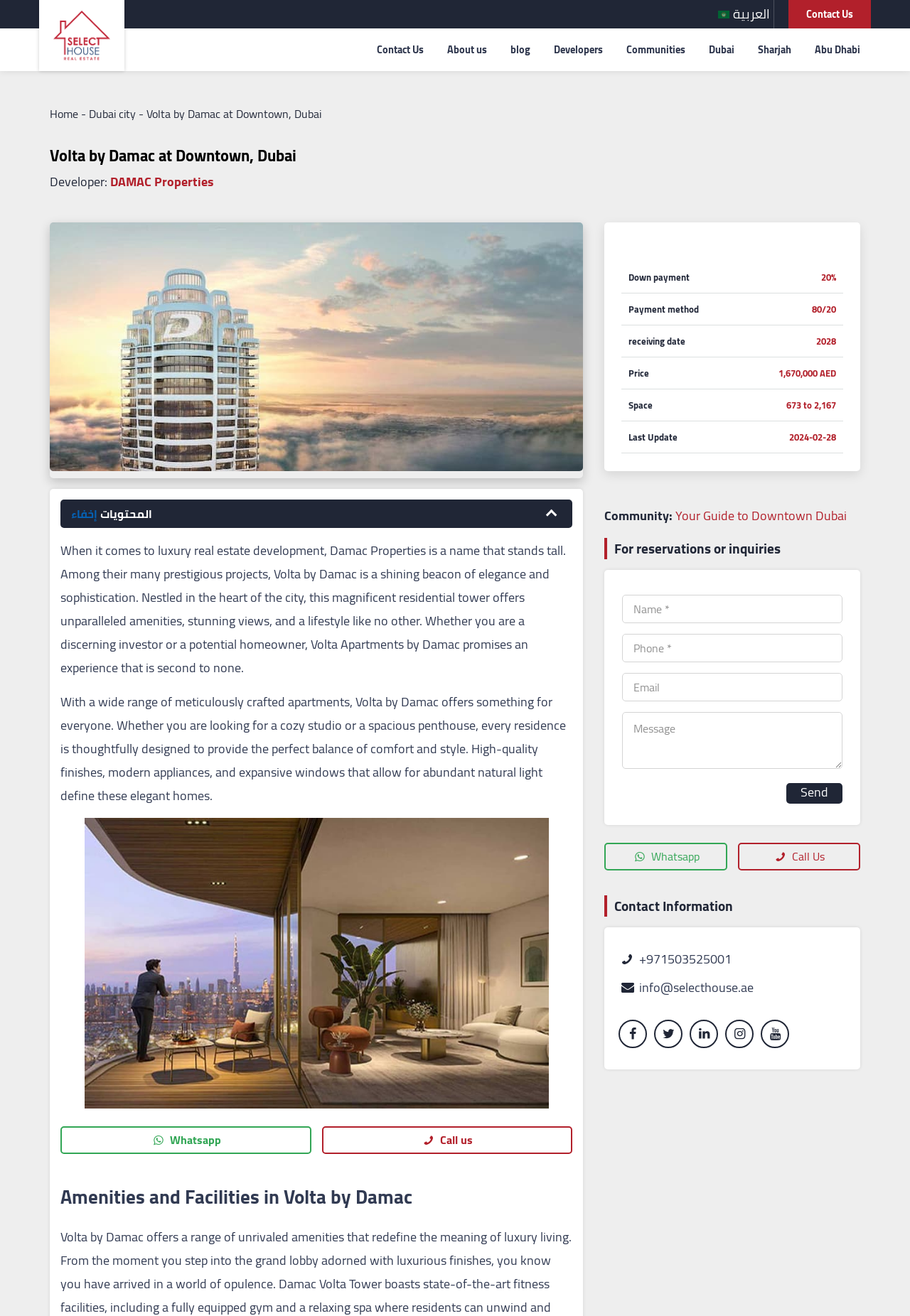What is the developer of Volta by Damac?
Based on the screenshot, provide a one-word or short-phrase response.

DAMAC Properties